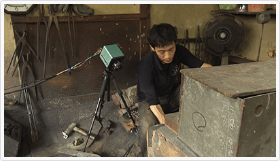Provide a brief response in the form of a single word or phrase:
What is the purpose of the camera?

to capture techniques